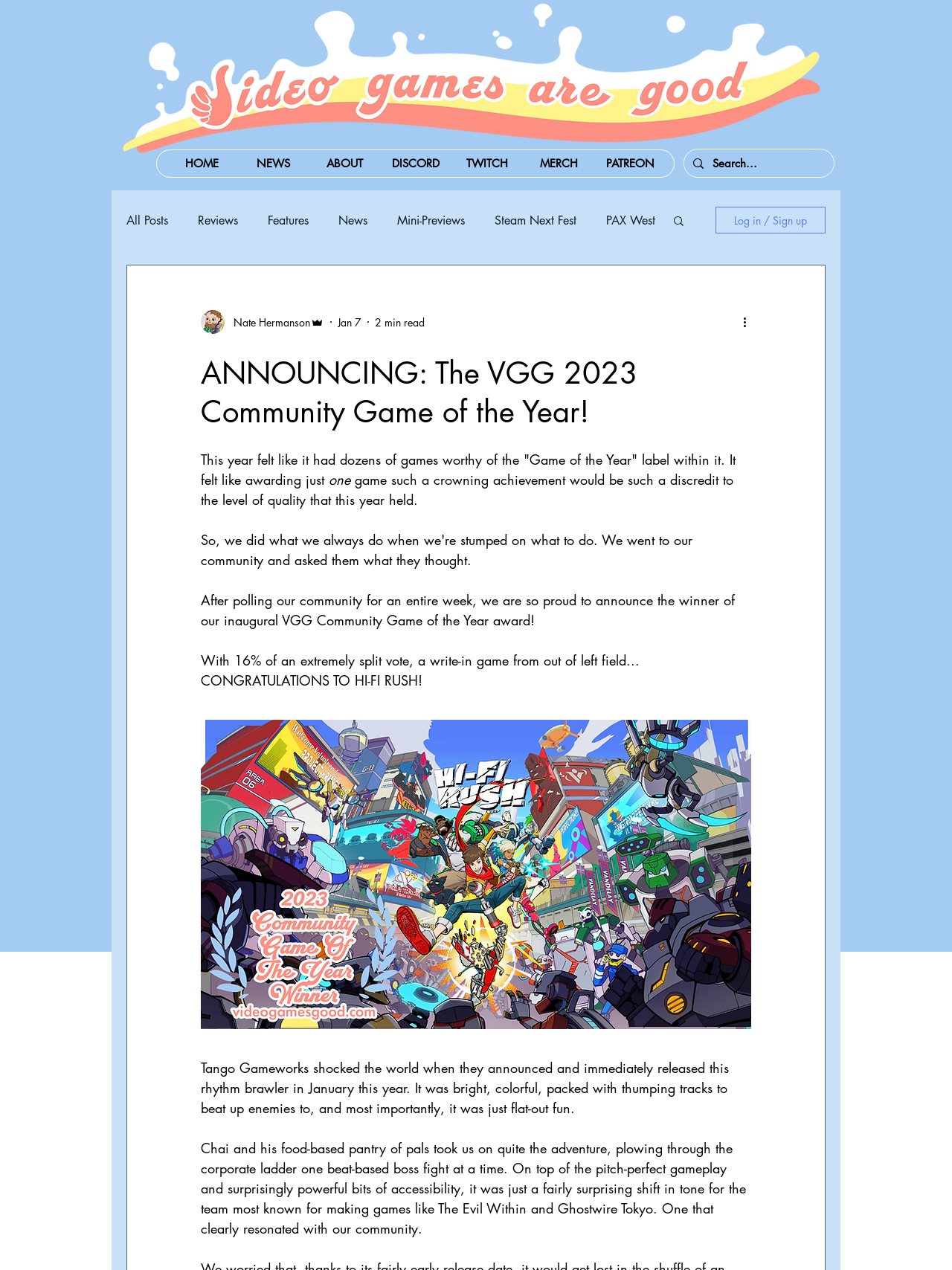Provide your answer to the question using just one word or phrase: What is the name of the game that won the Community Game of the Year award?

Hi-Fi Rush